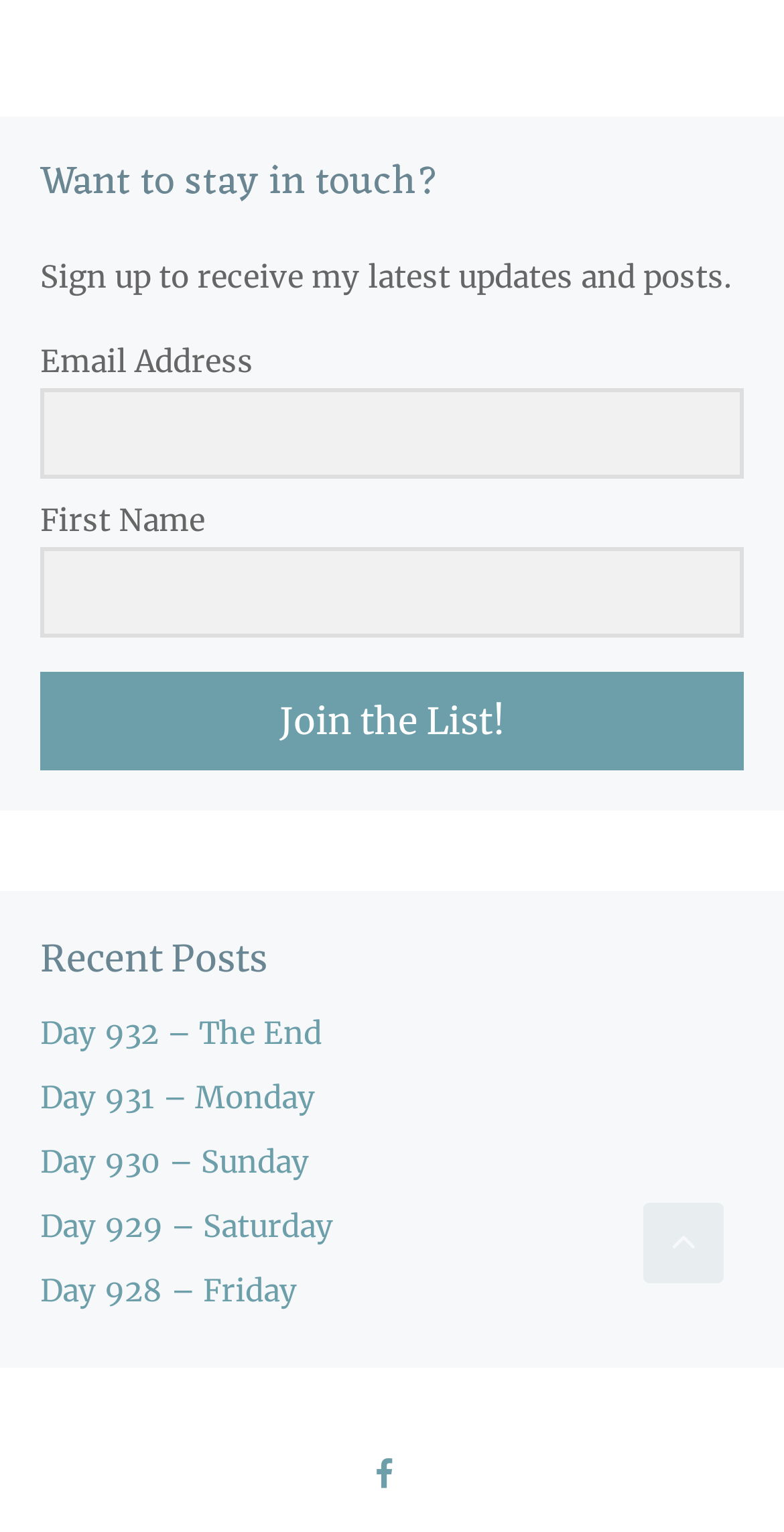Determine the bounding box coordinates for the clickable element to execute this instruction: "Click 'Join the List!' button". Provide the coordinates as four float numbers between 0 and 1, i.e., [left, top, right, bottom].

[0.051, 0.438, 0.949, 0.502]